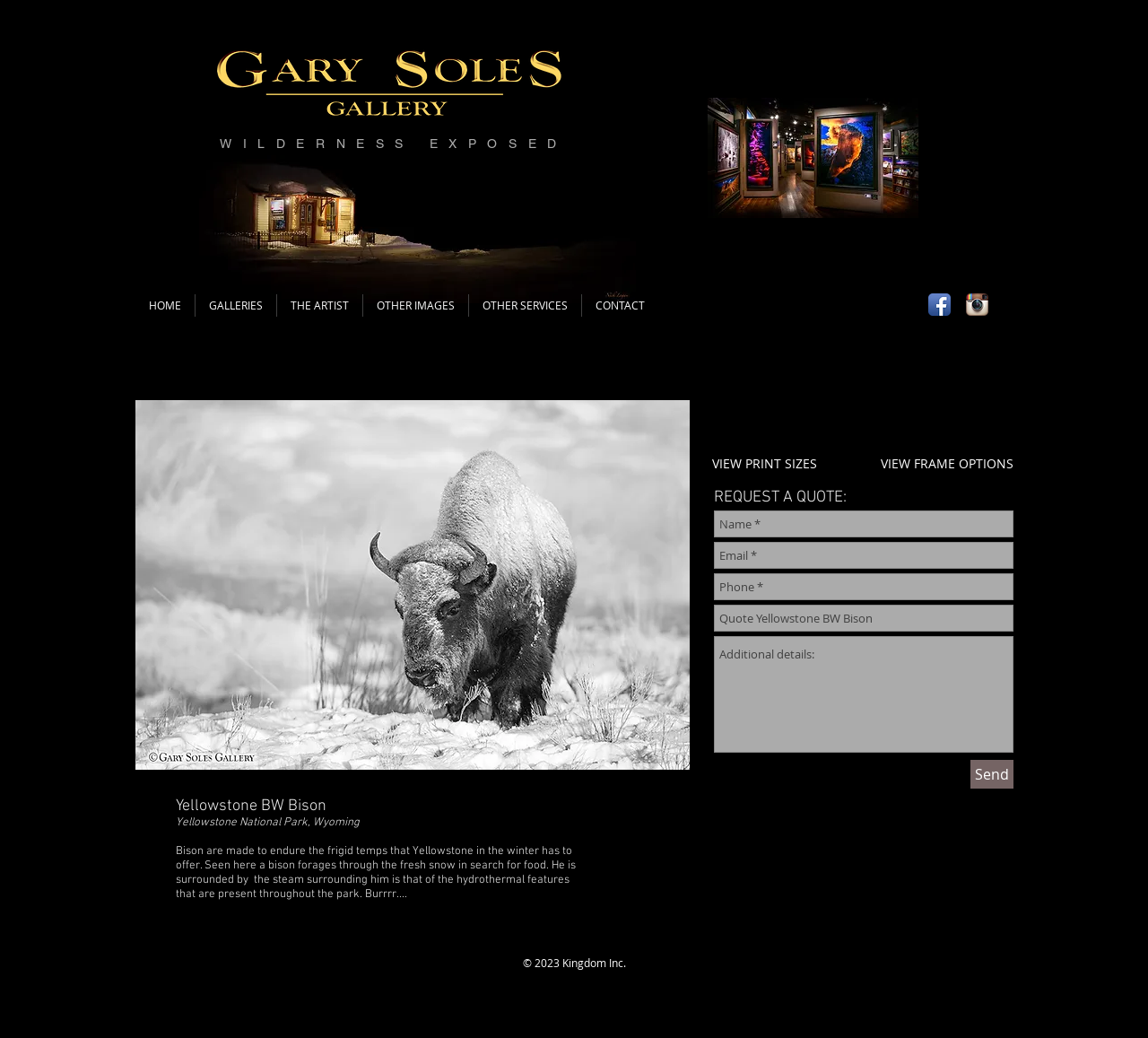Determine the bounding box coordinates for the area you should click to complete the following instruction: "Request a quote for Yellowstone BW Bison".

[0.622, 0.492, 0.883, 0.518]